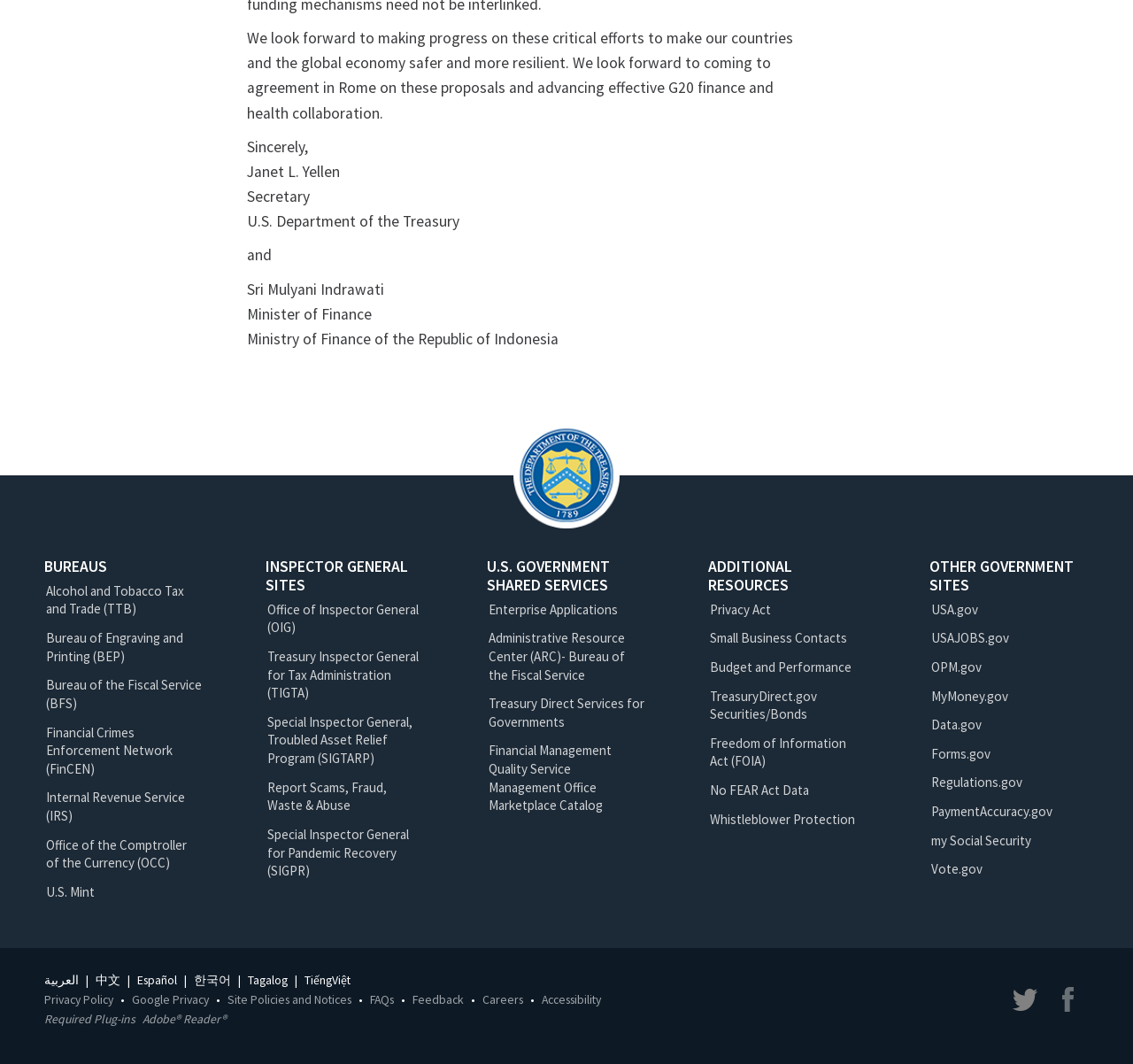Find and specify the bounding box coordinates that correspond to the clickable region for the instruction: "Search for something".

None